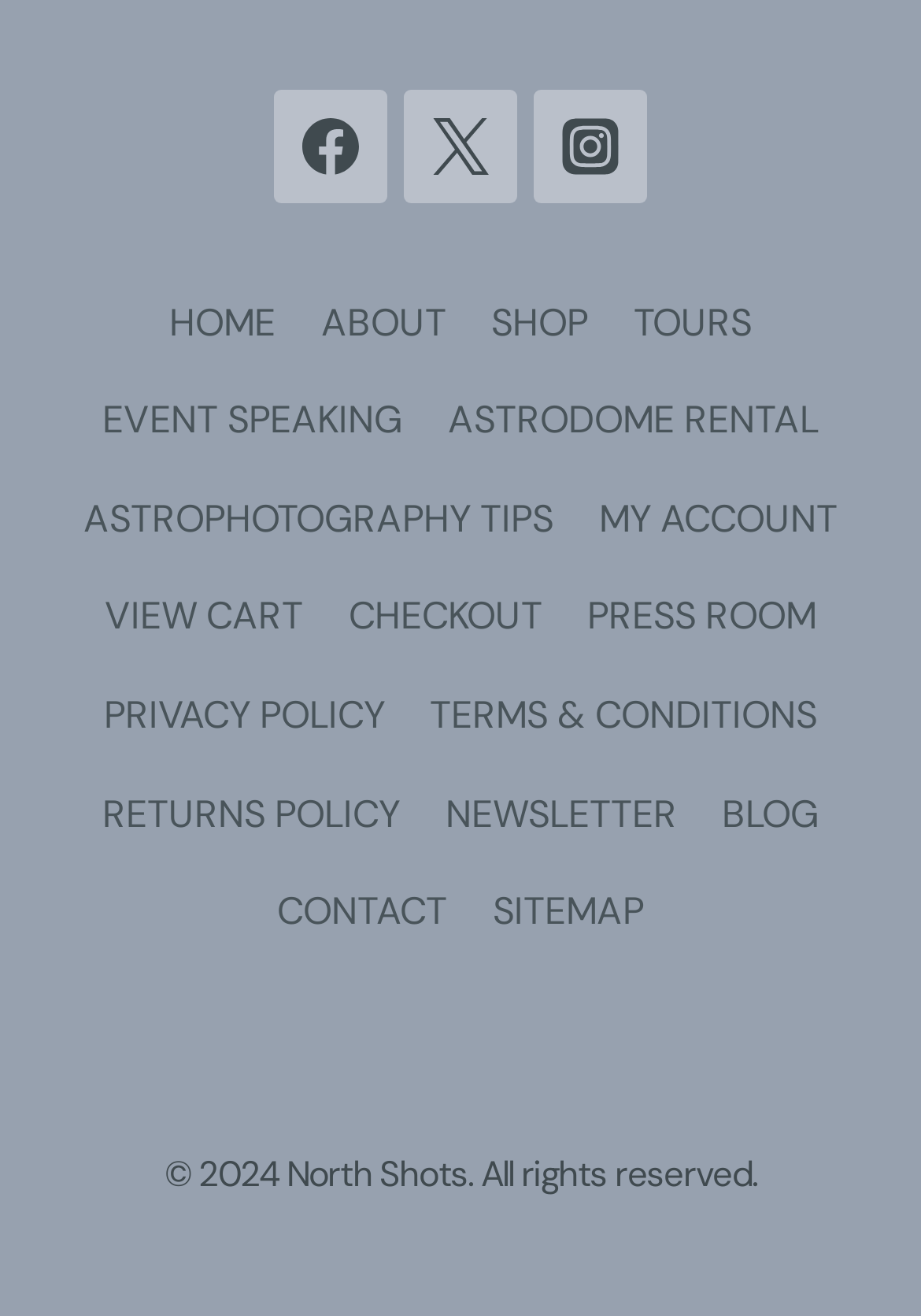Please provide the bounding box coordinates for the element that needs to be clicked to perform the following instruction: "go to Facebook". The coordinates should be given as four float numbers between 0 and 1, i.e., [left, top, right, bottom].

[0.297, 0.068, 0.42, 0.154]